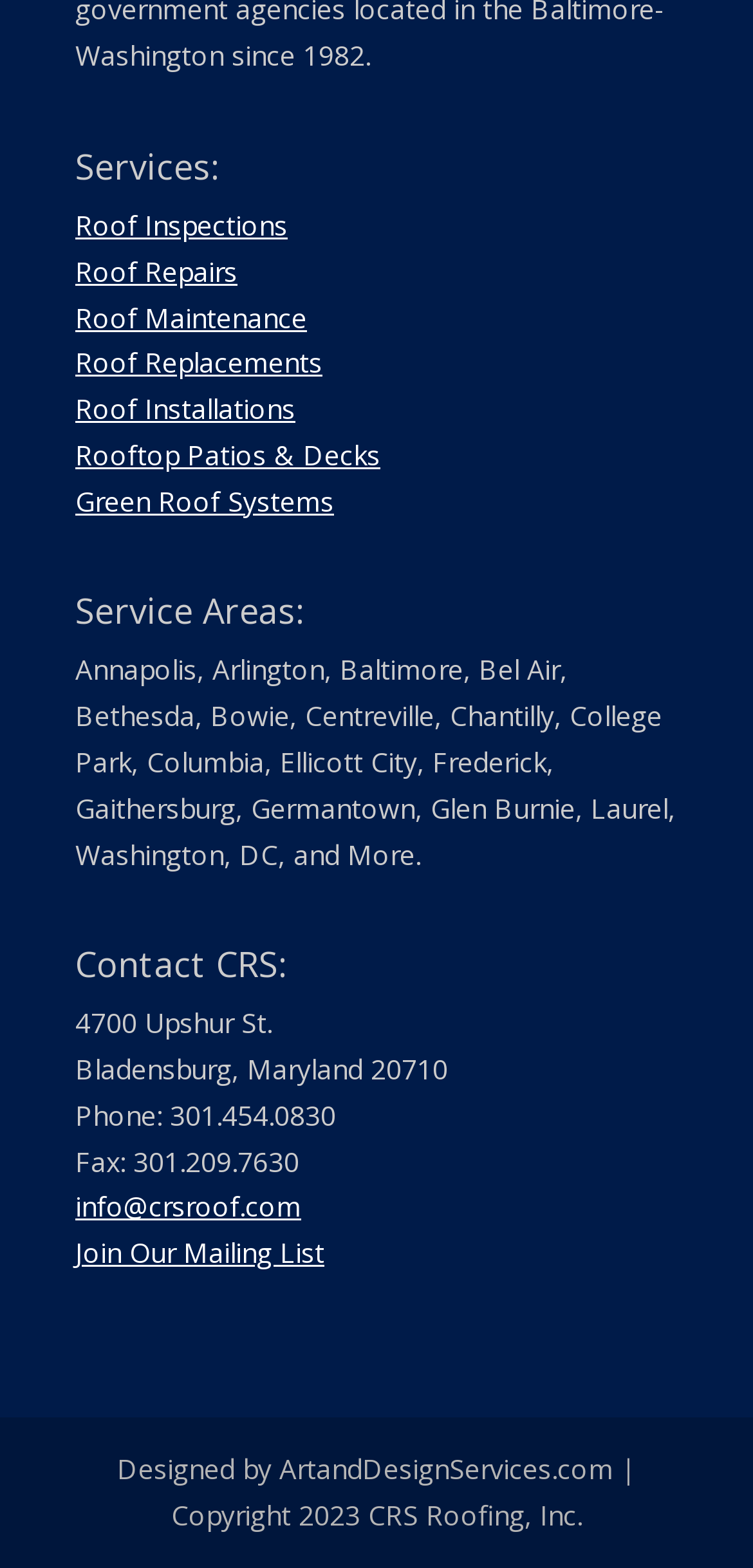Please reply to the following question using a single word or phrase: 
What areas does CRS Roofing serve?

Annapolis, Arlington, etc.